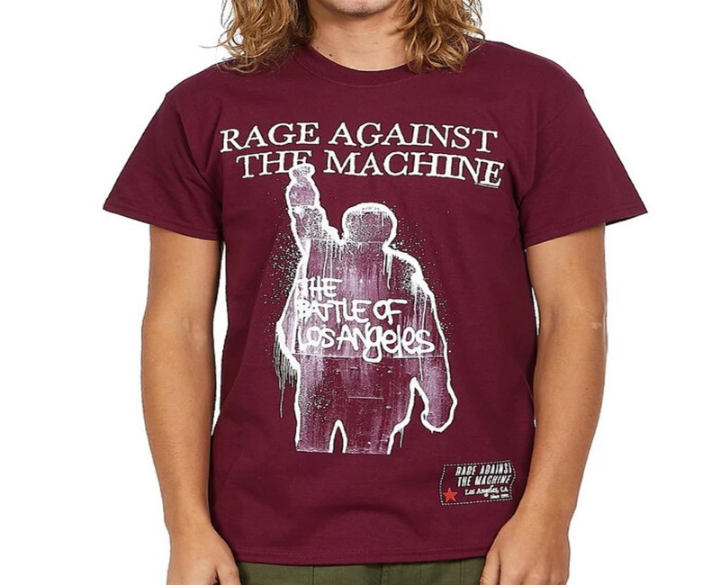Review the image closely and give a comprehensive answer to the question: What is the band known for?

The caption states that the band Rage Against the Machine is known for their politically charged music and advocacy for social justice, which implies that the band's music and message are deeply rooted in social and political activism.